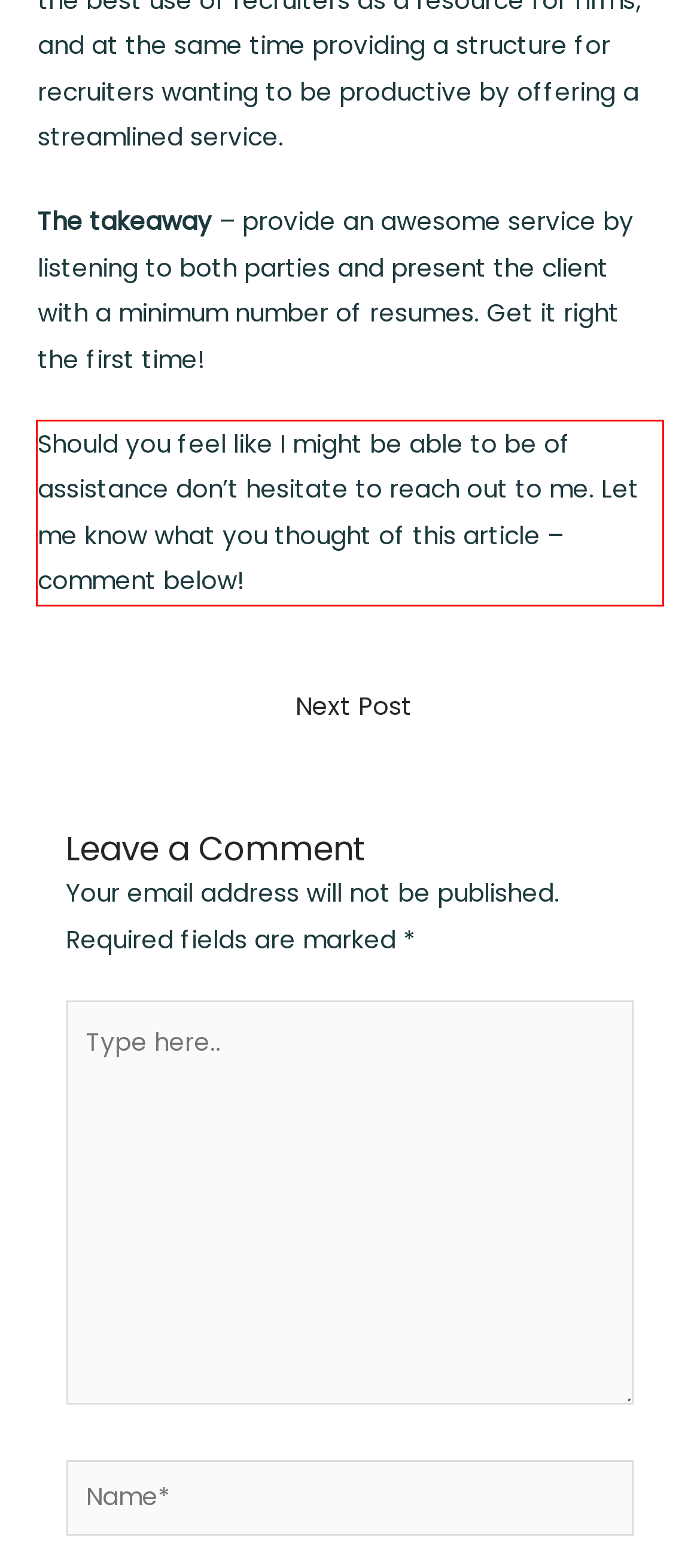Within the provided webpage screenshot, find the red rectangle bounding box and perform OCR to obtain the text content.

Should you feel like I might be able to be of assistance don’t hesitate to reach out to me. Let me know what you thought of this article – comment below!